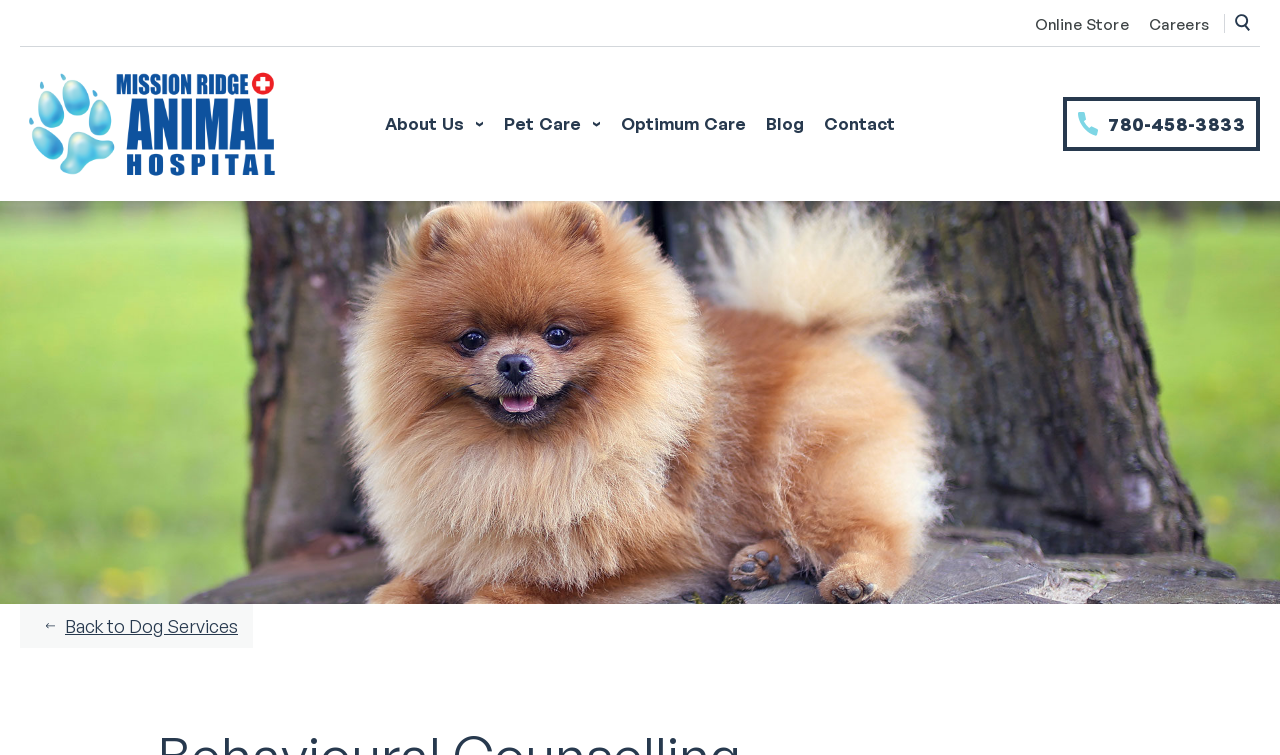Craft a detailed narrative of the webpage's structure and content.

This webpage is about Behavioural Counselling at Mission Ridge Animal Hospital. At the top left, there is a logo of the hospital, accompanied by a link to skip to the content. On the top right, there are several links, including "Online Store", "Careers", and a search button with a magnifying glass icon. 

Below the top section, there is a horizontal menu bar with five menu items: "About Us", "Pet Care", "Optimum Care", "Blog", and "Contact". Each menu item has a dropdown menu. 

On the right side of the page, there is a contact navigation section with a phone number and an icon. 

The main content of the page is an image related to behavioural services, taking up most of the page. At the bottom left, there is a link to go back to dog services. There are also two small icons, one at the bottom left and one at the top right, but their purposes are unclear.